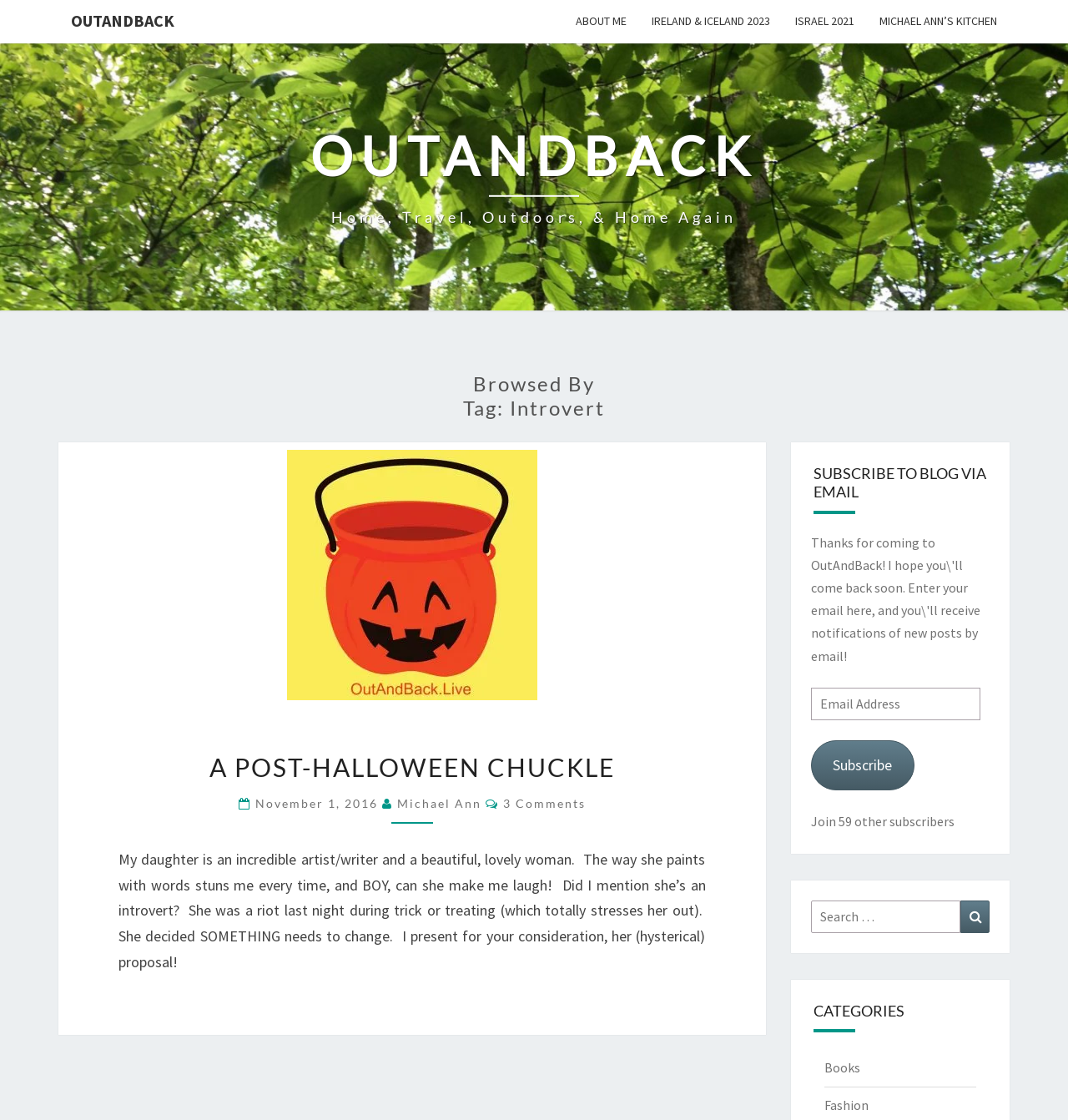Reply to the question with a brief word or phrase: What is the category of the post?

None